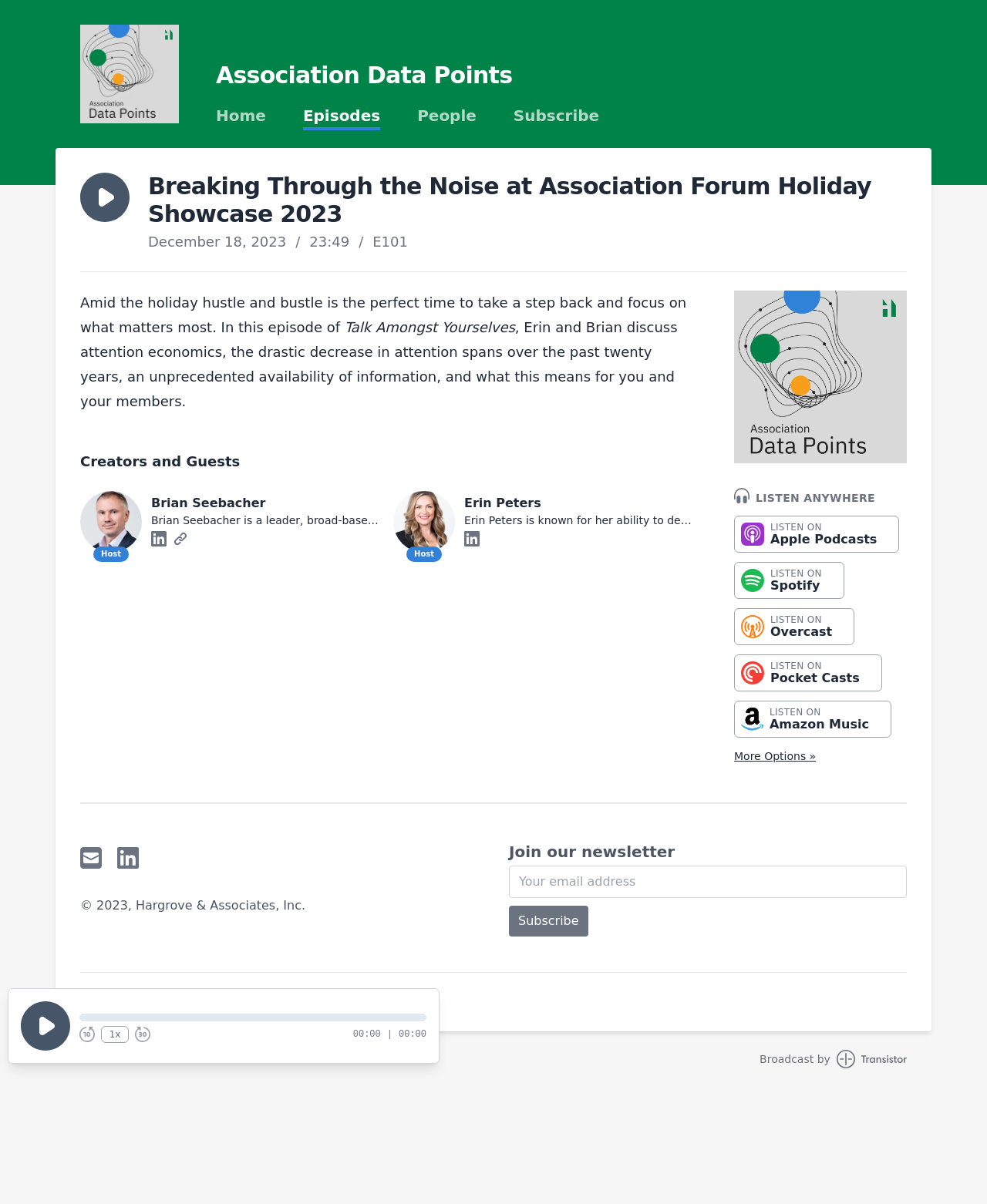What is the duration of this episode?
Based on the image, give a concise answer in the form of a single word or short phrase.

23:49